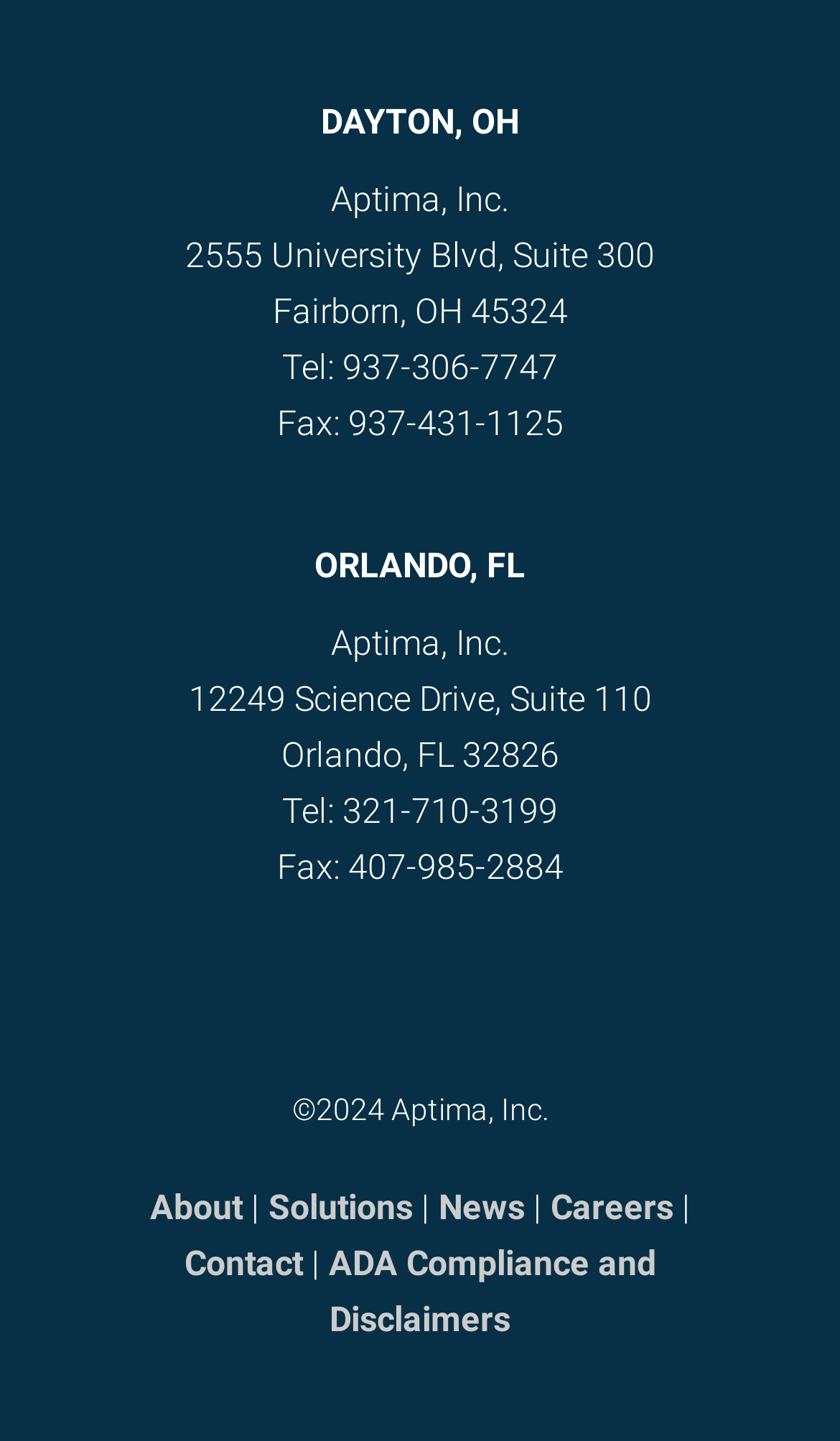Please give a one-word or short phrase response to the following question: 
How many locations are listed?

2